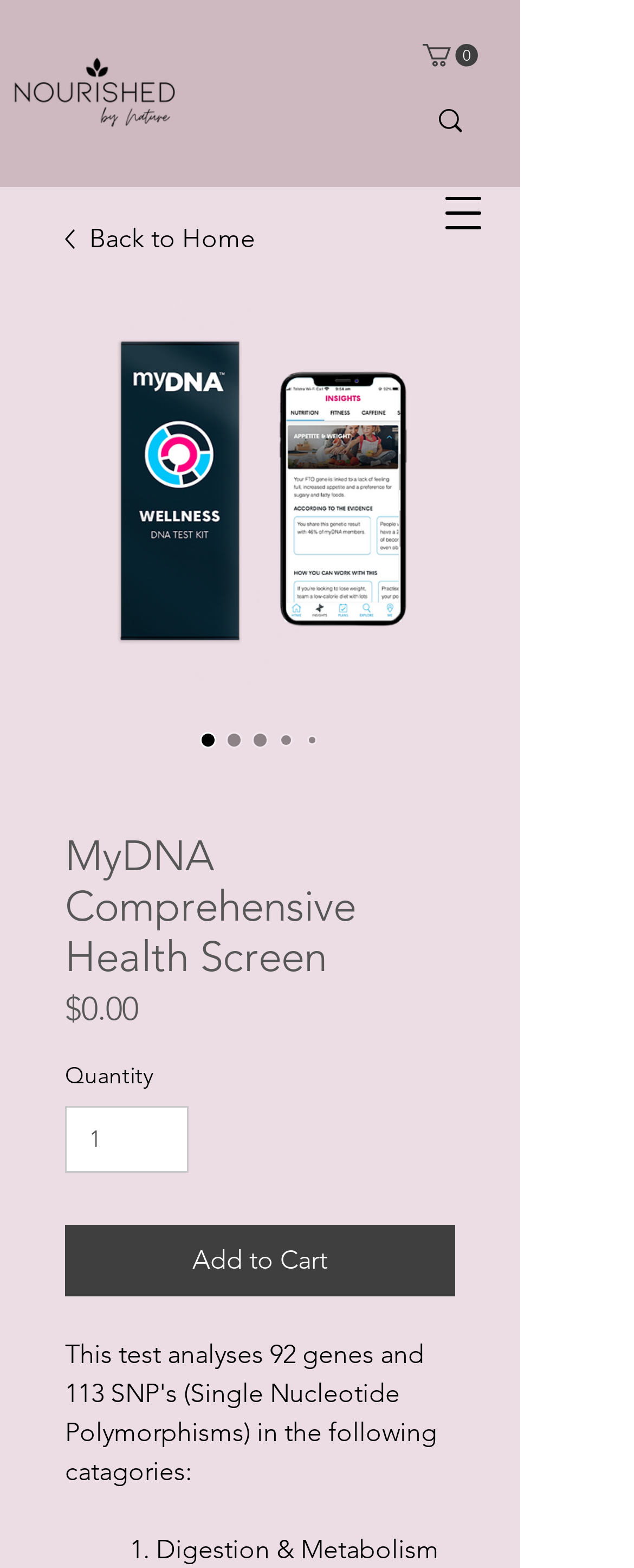Extract the primary headline from the webpage and present its text.

MyDNA Comprehensive Health Screen